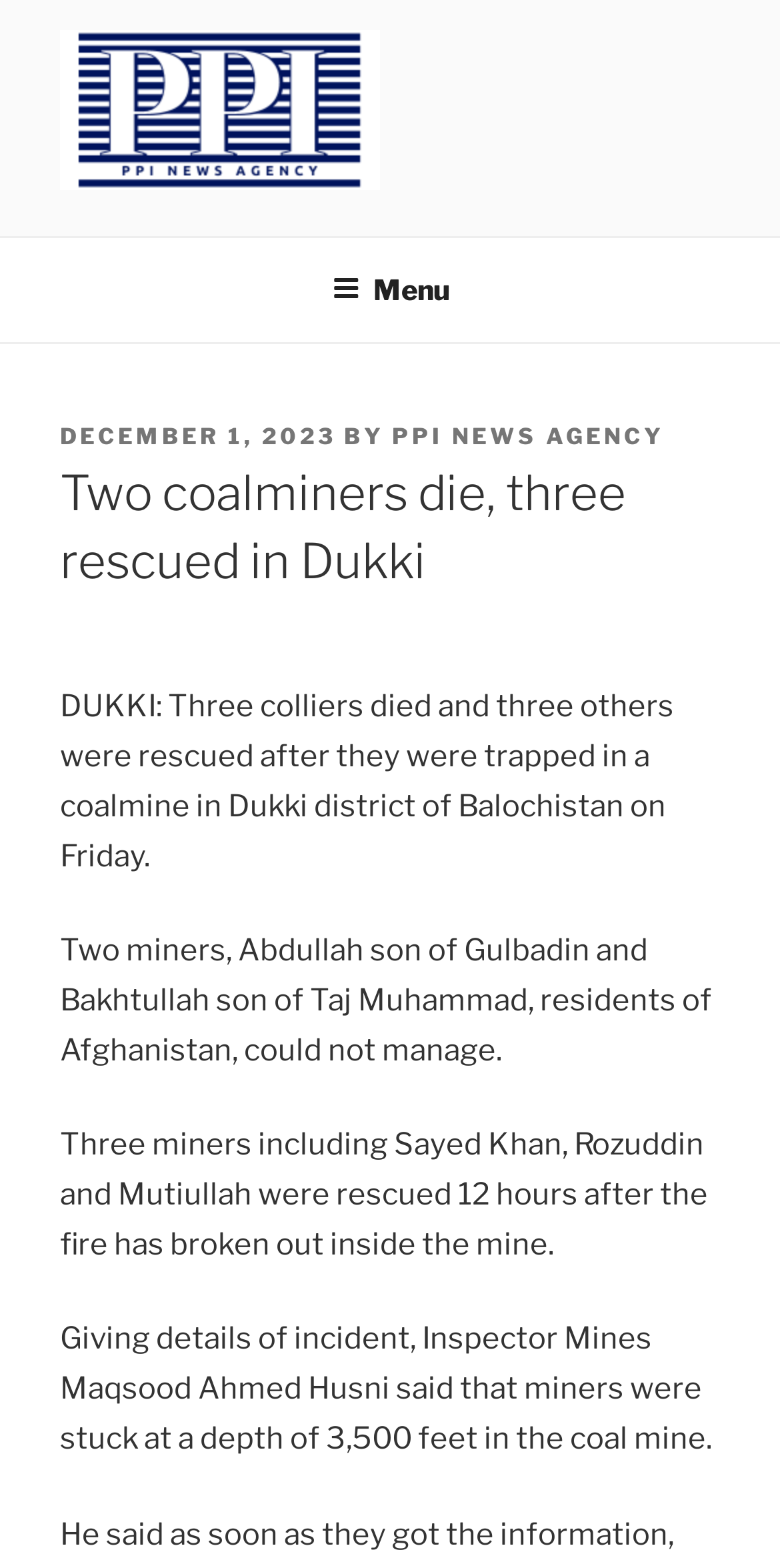Where is the coalmine located?
Please answer using one word or phrase, based on the screenshot.

Dukki district of Balochistan